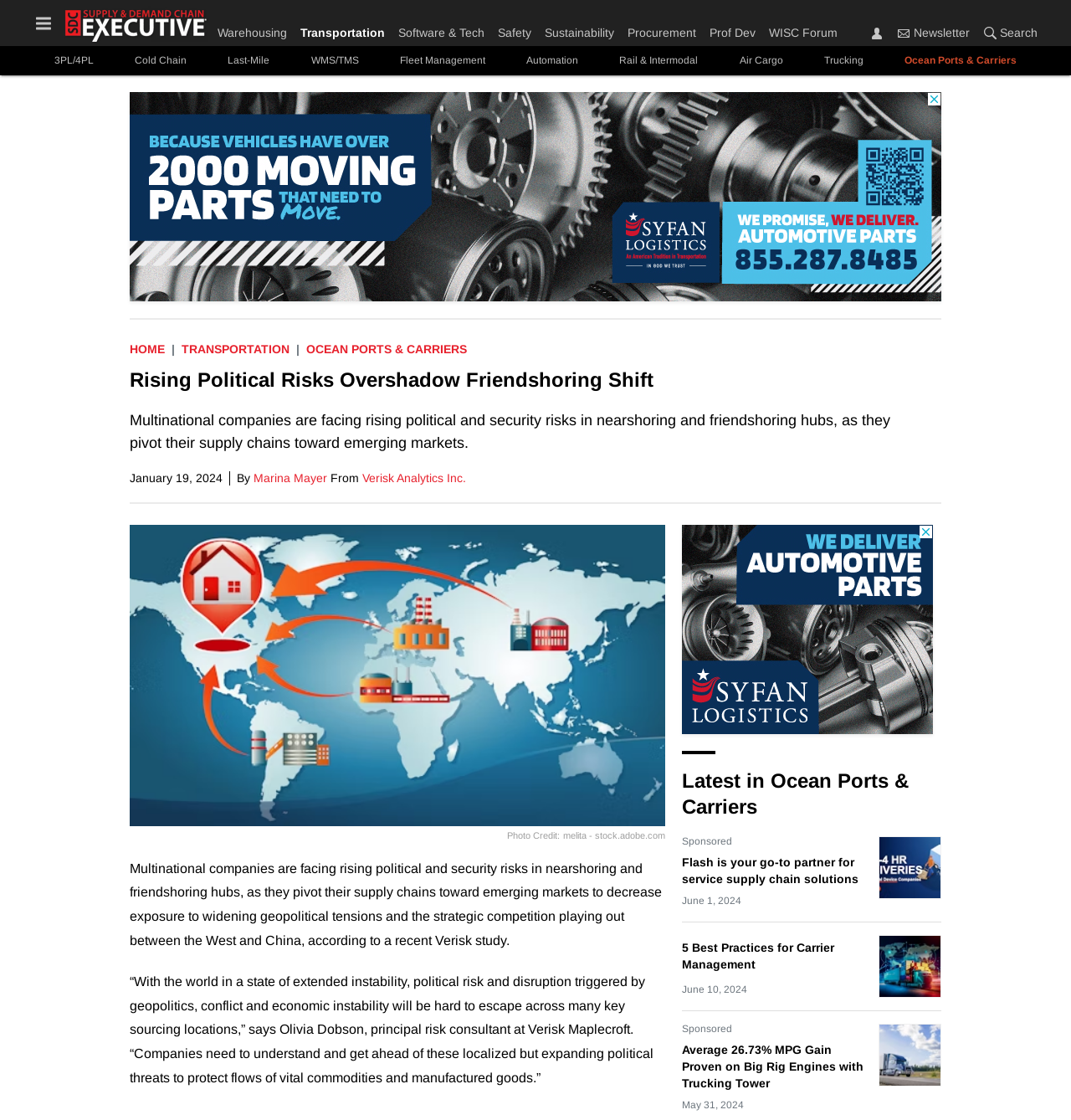Identify the bounding box for the element characterized by the following description: "Air Cargo".

[0.677, 0.047, 0.744, 0.061]